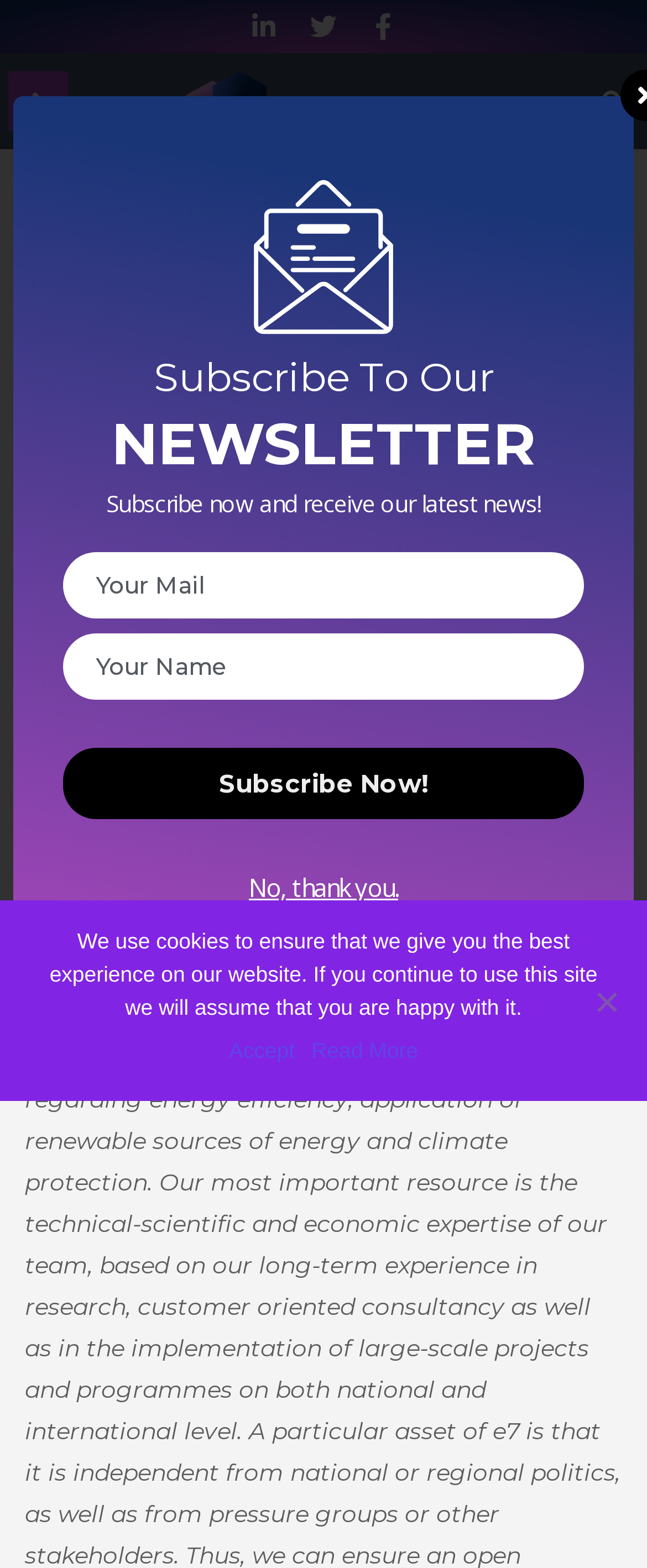Please determine the bounding box coordinates of the section I need to click to accomplish this instruction: "Click on the Twitter icon".

[0.479, 0.008, 0.521, 0.025]